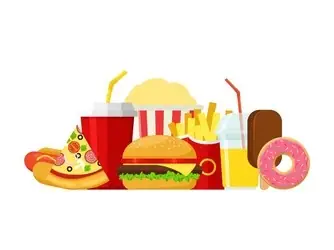Describe all the elements in the image with great detail.

The image showcases an array of colorful fast food items, emphasizing the theme of ultra-processed foods linked to health concerns. Prominently displayed are a shiny hamburger with fresh toppings, crispy french fries, a soft drink in a classic red cup, a carton of popcorn, a slice of pizza adorned with pepperoni, a sugared donut, and a chocolate-coated ice cream bar. This vibrant assortment visually represents common diet choices that, according to a recent study, could be associated with a higher risk of health issues and earlier mortality. The image encapsulates the enticing nature of these foods, while also highlighting the growing awareness of their potential impact on health.